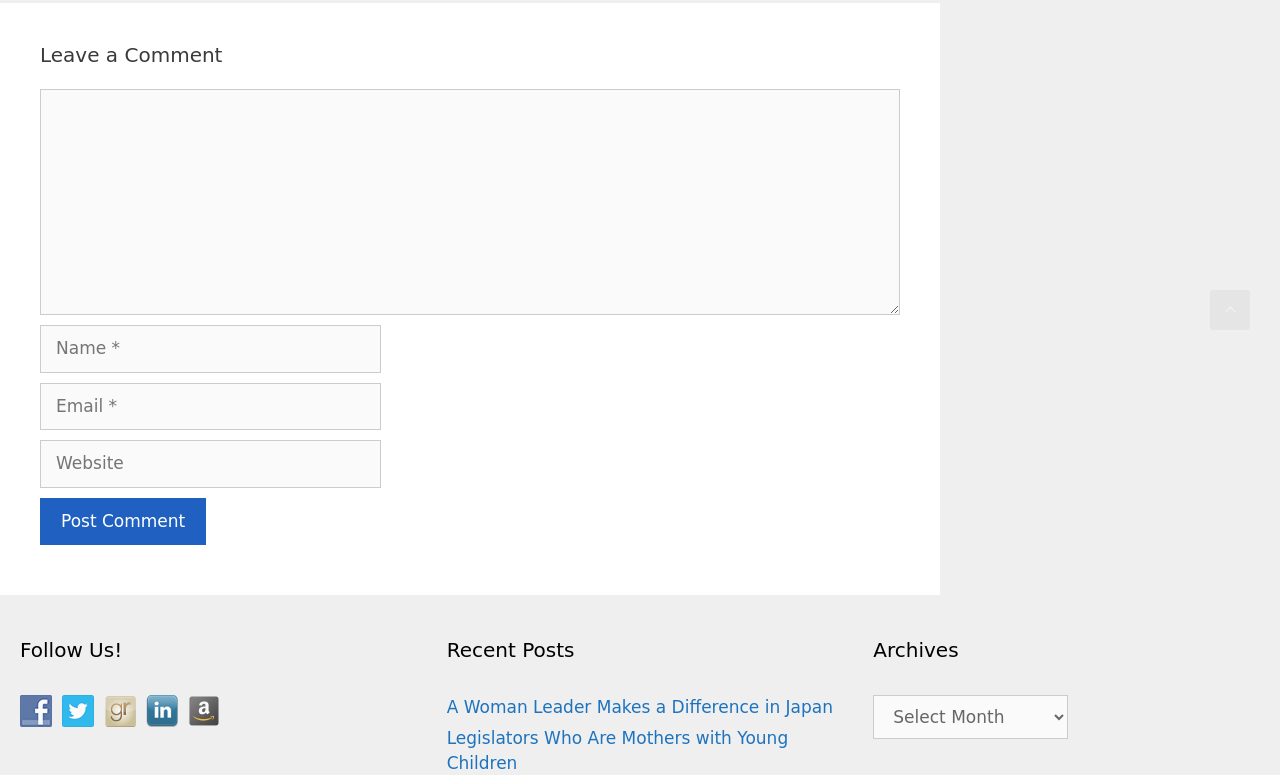How many recent posts are listed?
Based on the image, give a one-word or short phrase answer.

2